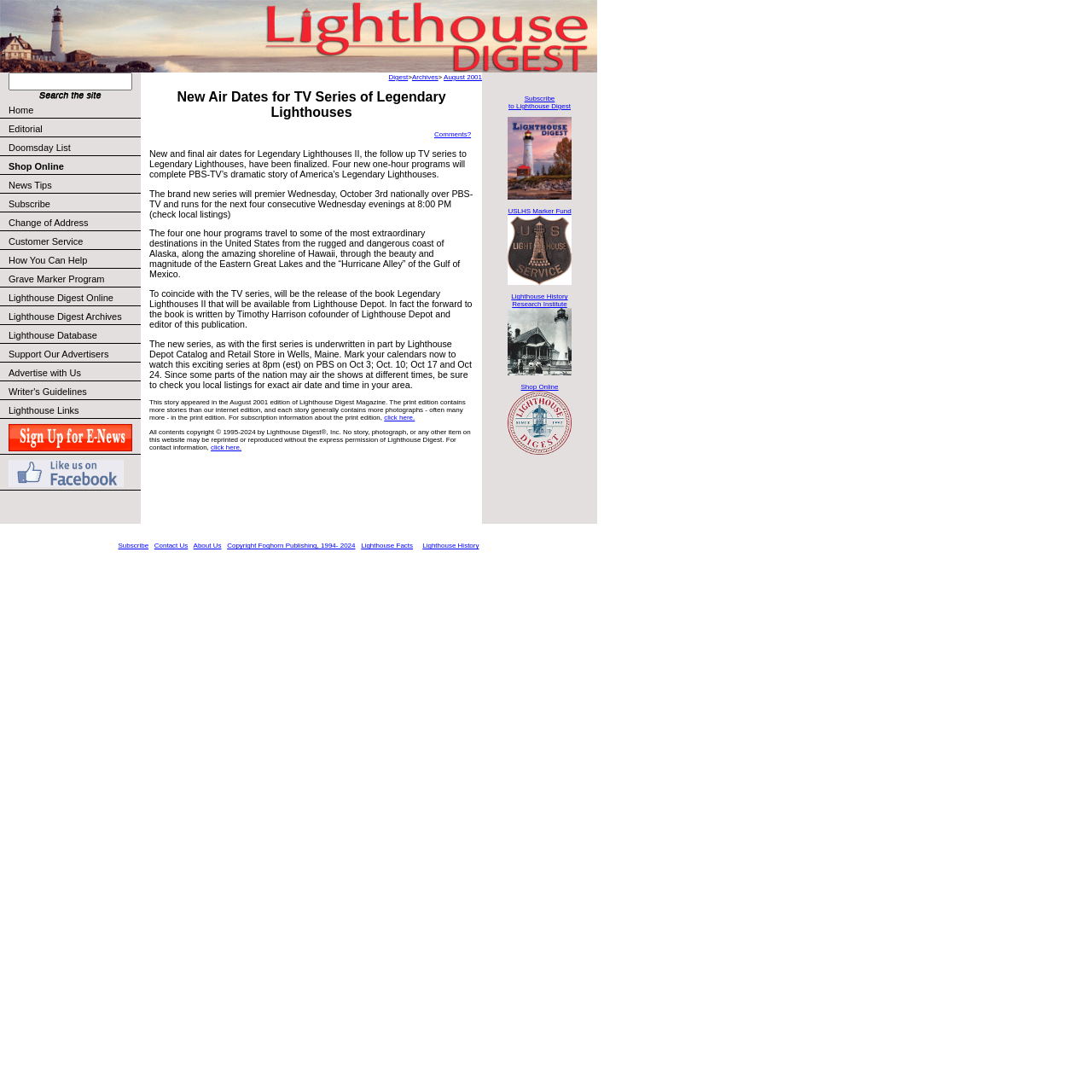How many links are there in the top navigation bar?
Using the information from the image, answer the question thoroughly.

I counted the number of links in the top navigation bar by looking at the LayoutTableCell with the text 'Search Home Editorial ... Lighthouse Links' and found 17 links.